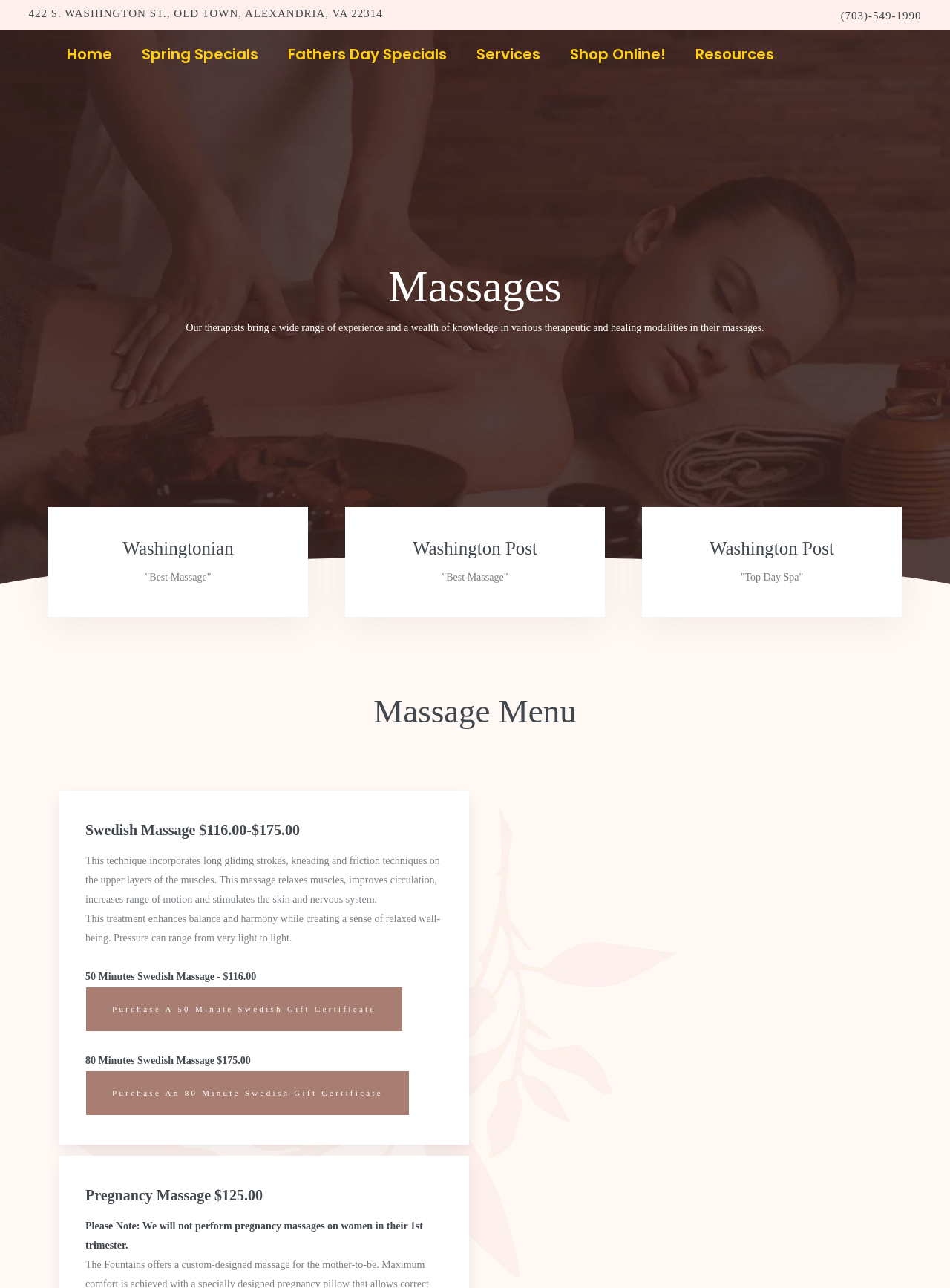What is the price of an 80-minute Swedish massage?
Your answer should be a single word or phrase derived from the screenshot.

$175.00